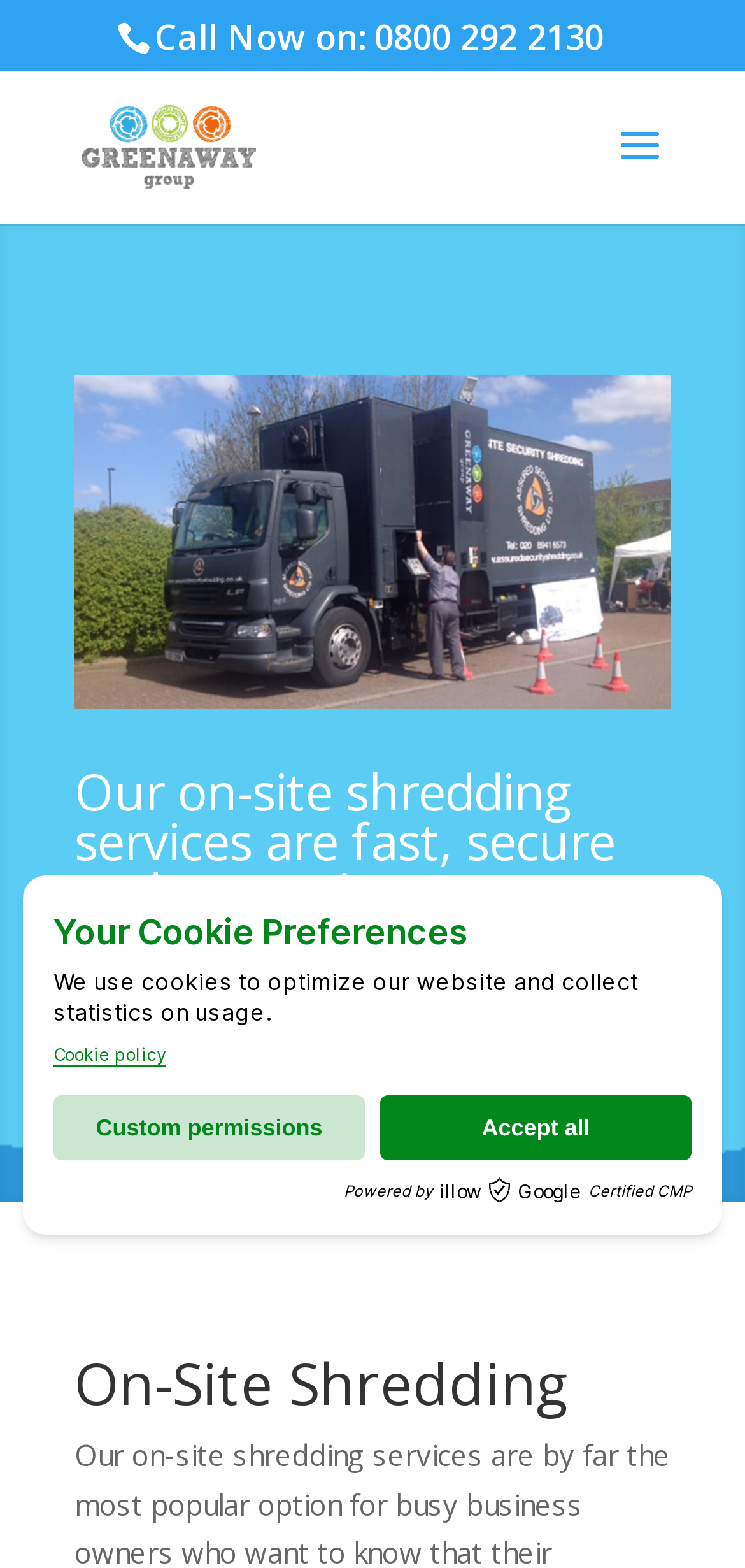Offer a comprehensive description of the webpage’s content and structure.

The webpage is about Greenaway's on-site shredding services. At the top, there is a link to call now on 0800 292 2130, accompanied by a phone icon. Next to it, there is a link to Greenaway, which is also represented by a Greenaway logo image. 

Below these links, there are three headings. The first heading describes the on-site shredding services as fast, secure, and convenient. The second heading is a call-to-action, urging users to shred now and providing the phone number 0800 292 2130. The third heading is the title "On-Site Shredding". 

On the bottom half of the page, there is an iframe, which is likely a widget, taking up the full width of the page.